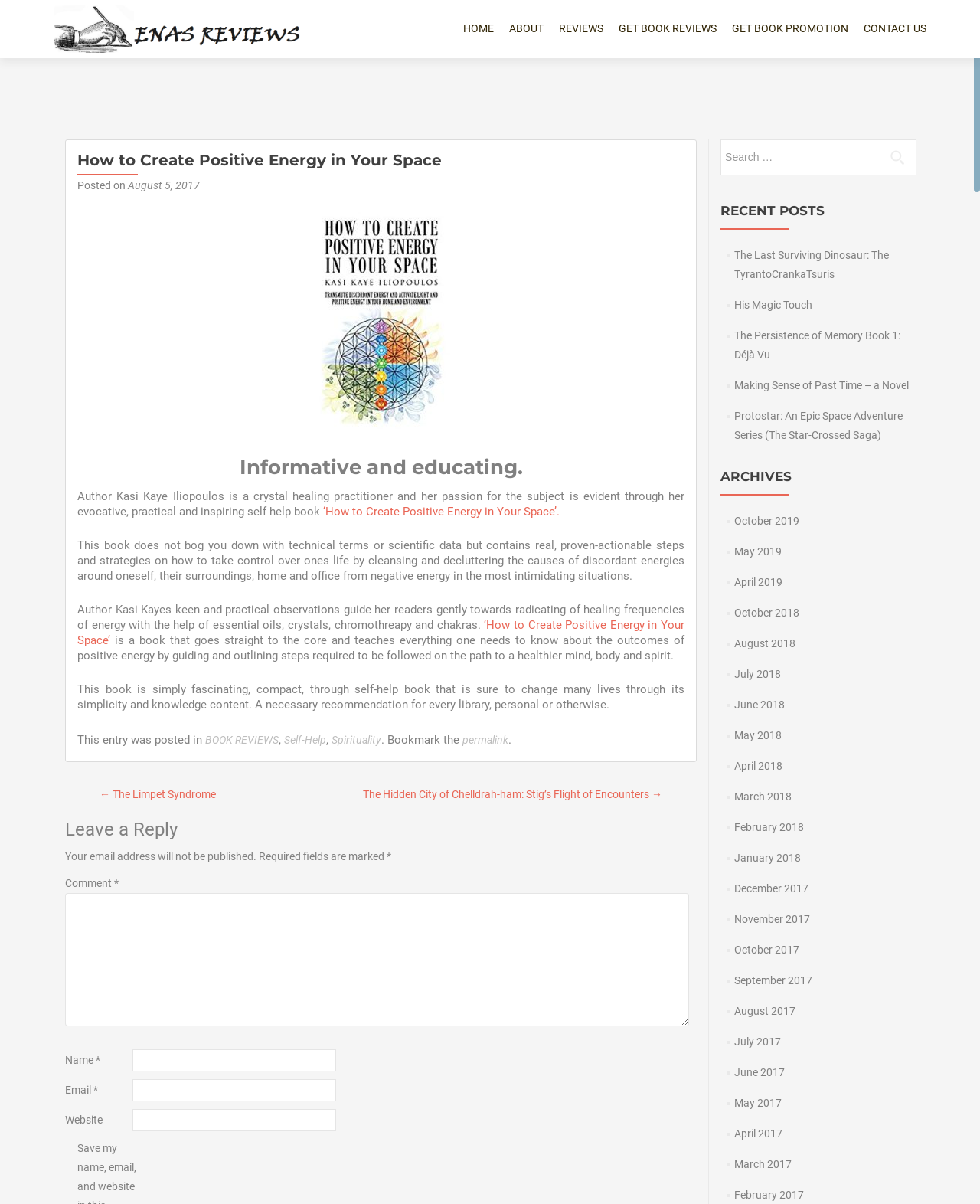Your task is to extract the text of the main heading from the webpage.

How to Create Positive Energy in Your Space